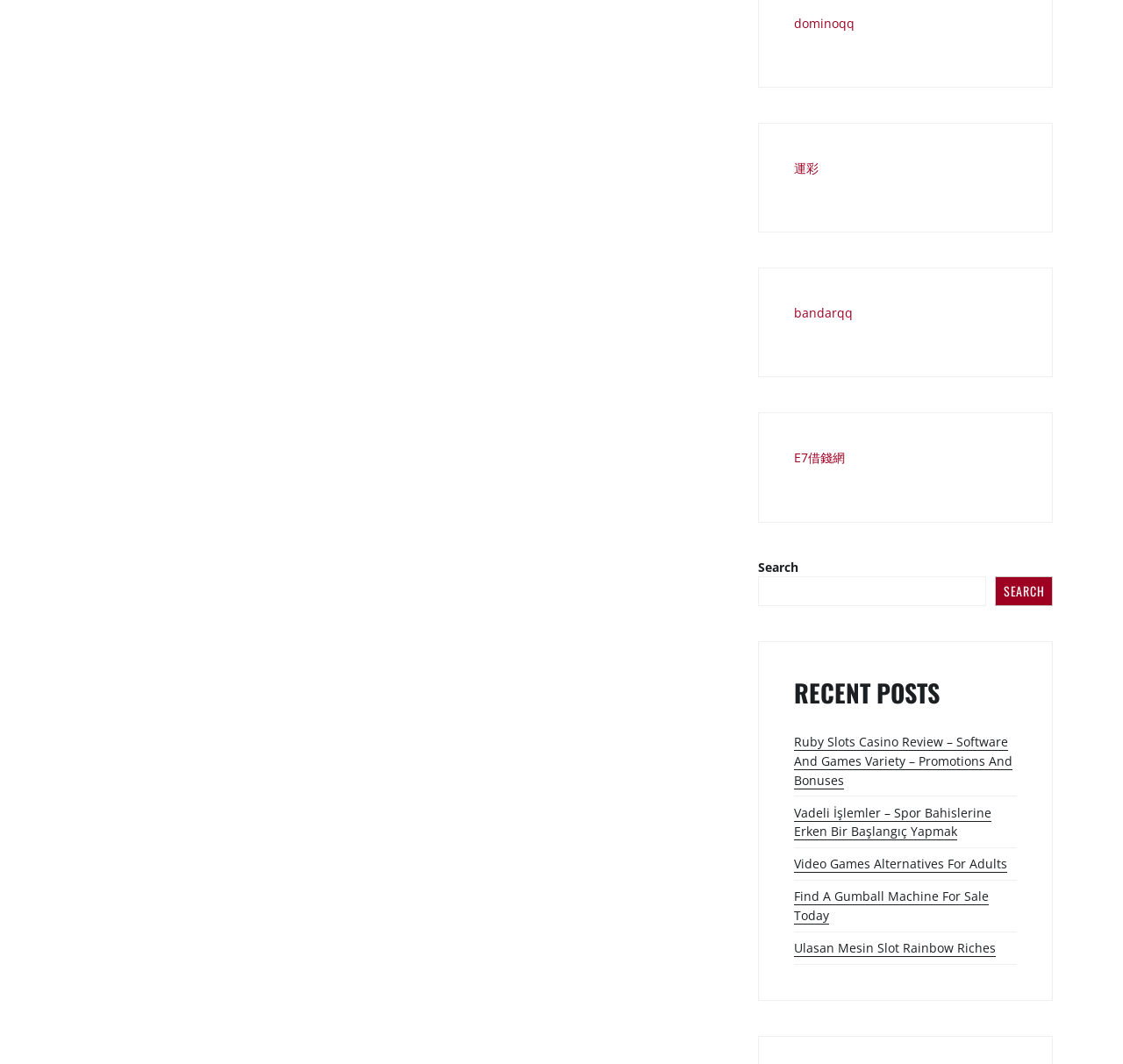With reference to the screenshot, provide a detailed response to the question below:
What is the purpose of the search box?

The search box is located in the middle of the webpage, and it has a static text 'Search' and a searchbox with a button. This suggests that the search box is used to search for something on the webpage, likely related to the content of the webpage.